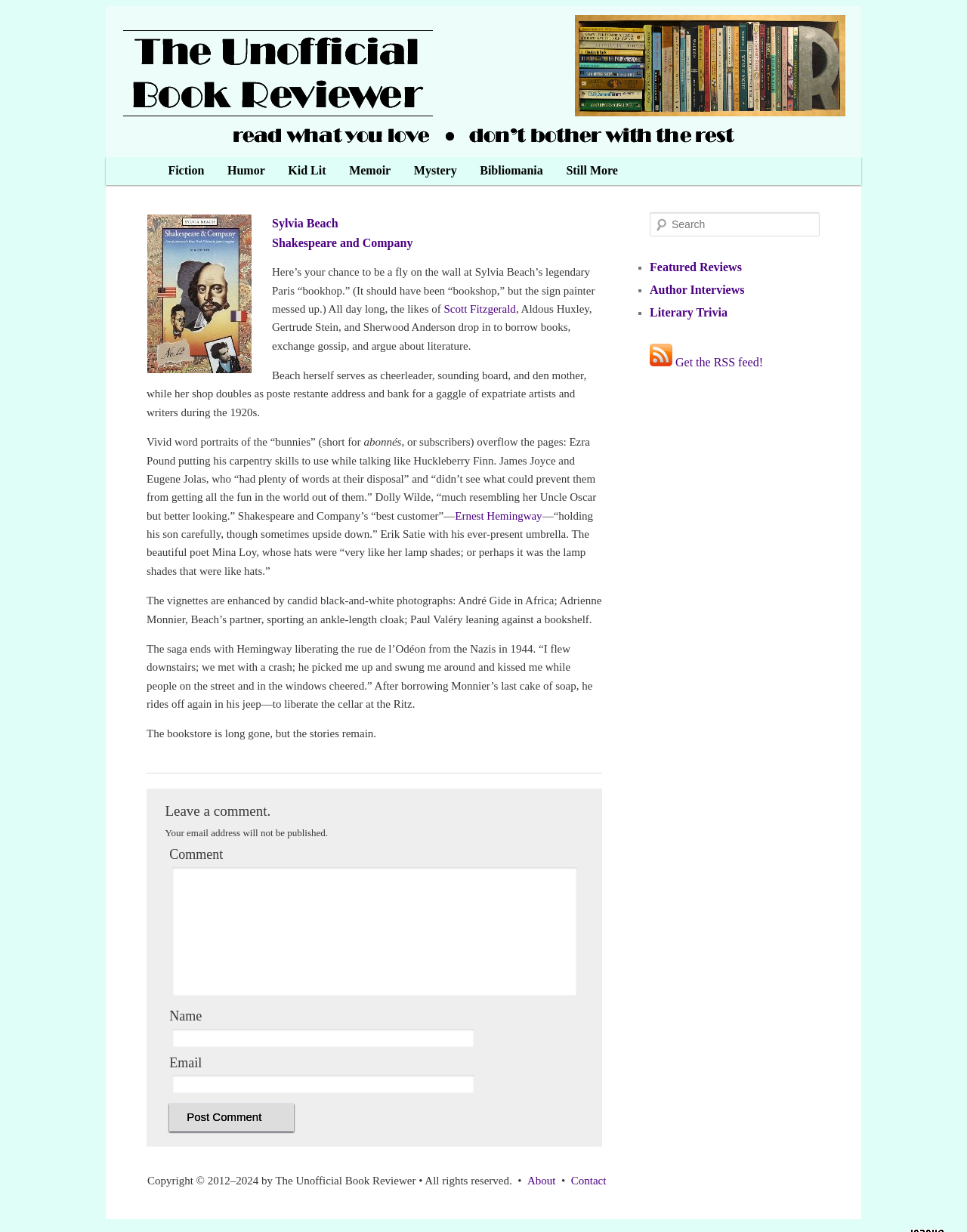Using the image as a reference, answer the following question in as much detail as possible:
What is the category of books reviewed on this webpage?

Based on the links provided on the webpage, such as 'Fiction', 'Humor', 'Kid Lit', etc., it can be inferred that the webpage reviews books from various categories.